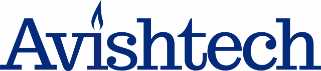Provide a comprehensive description of the image.

The image features the logo of Avishtech, a leading provider of innovative Electronic Design Automation (EDA) solutions. The logo prominently displays the name "Avishtech" in a bold, blue font, accompanied by a distinctive flame icon above the letter 'A'. This visually striking representation reflects the company's commitment to groundbreaking advancements in technology, particularly in the PCB design sector. Avishtech is known for its revolutionary Gauss 2D Field Solver toolset, which focuses on enhancing accuracy in high-frequency design applications. Their latest offerings address critical challenges such as ground plane losses and provide broadband extraction capabilities, crucial for modern high data rate designs.